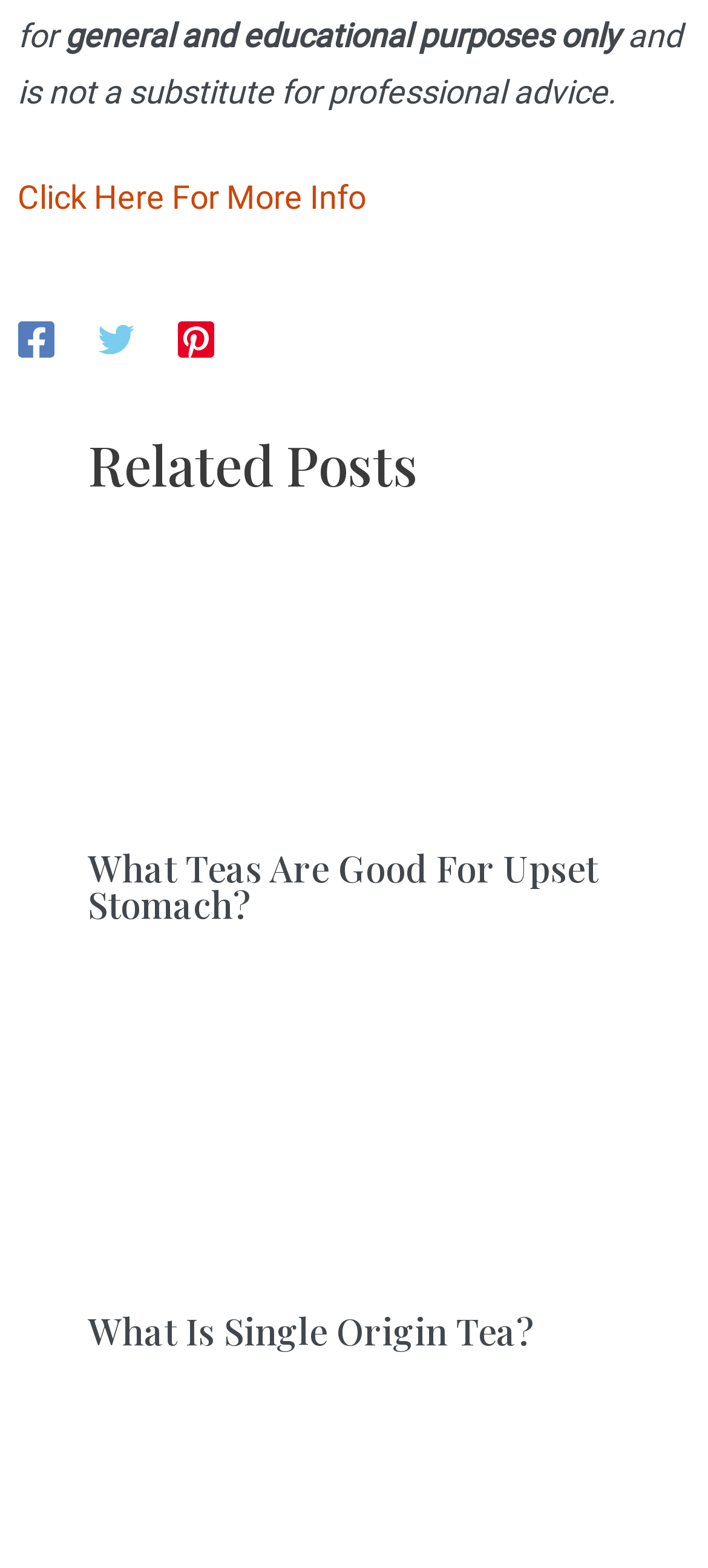What is the theme of the webpage?
Using the information from the image, give a concise answer in one word or a short phrase.

Tea